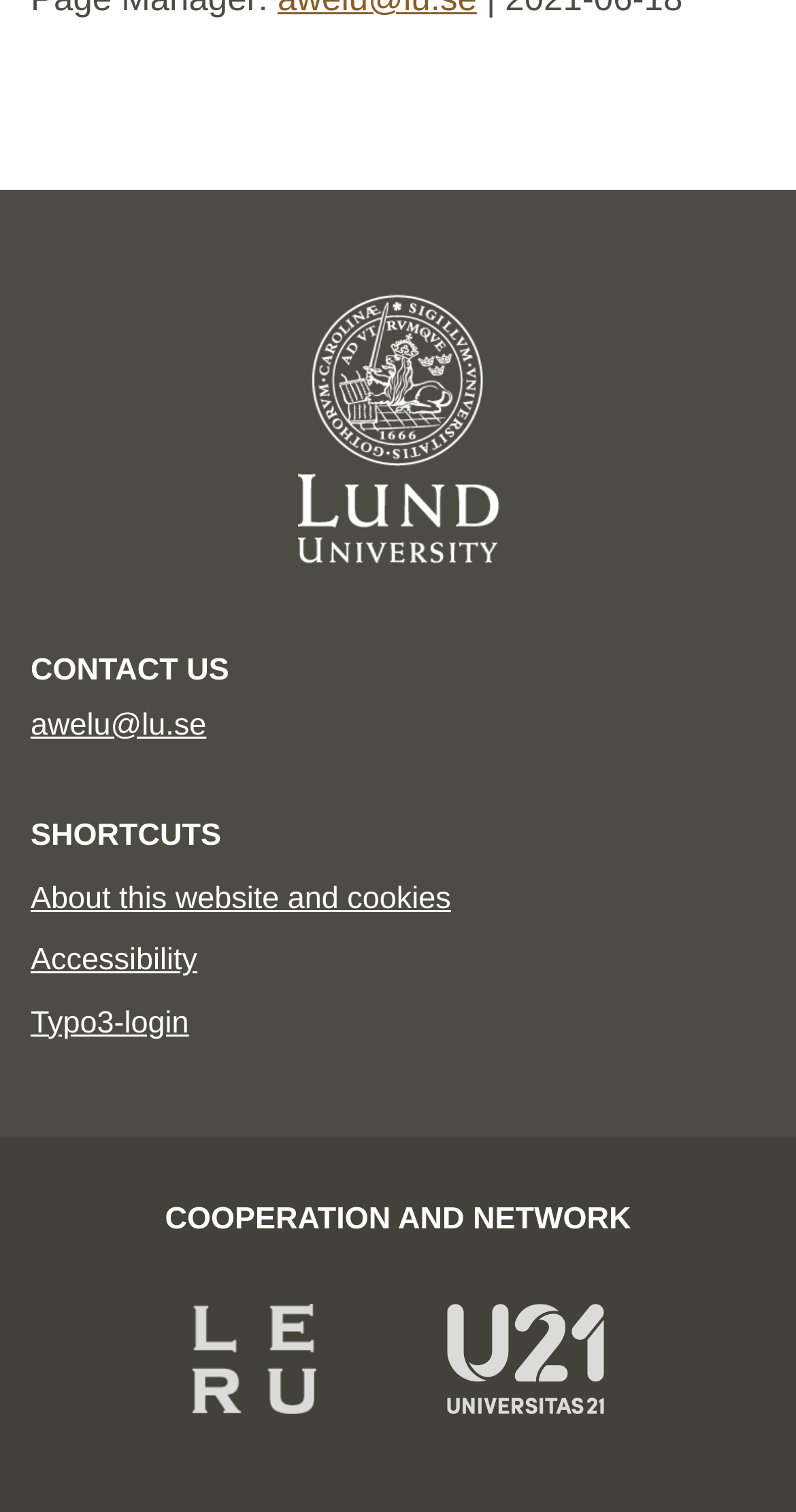What is the logo at the top left corner?
Craft a detailed and extensive response to the question.

The logo at the top left corner is identified as the Lund University logotype based on the image element with the OCR text 'lund university logotype' and bounding box coordinates [0.373, 0.273, 0.627, 0.296].